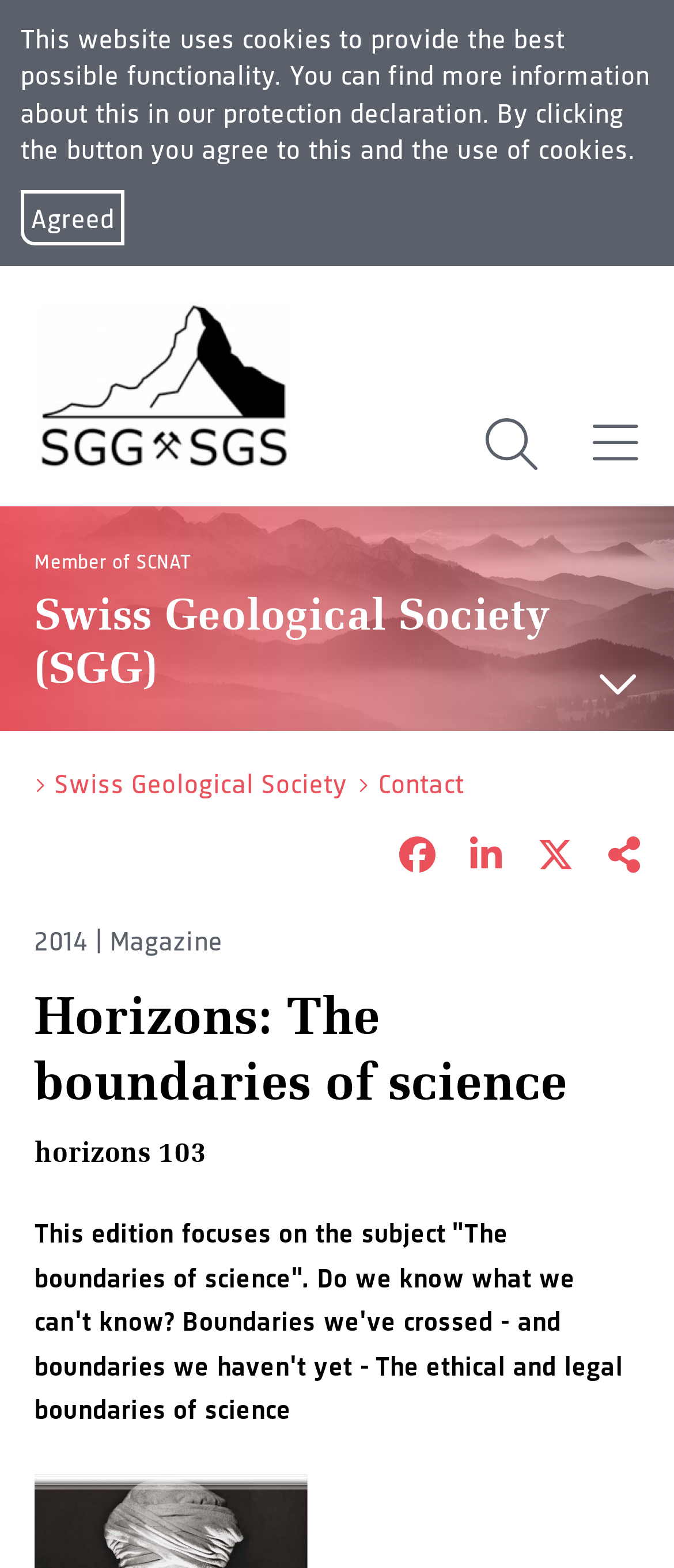Provide the bounding box coordinates of the area you need to click to execute the following instruction: "Click the menu button".

[0.876, 0.265, 0.949, 0.3]